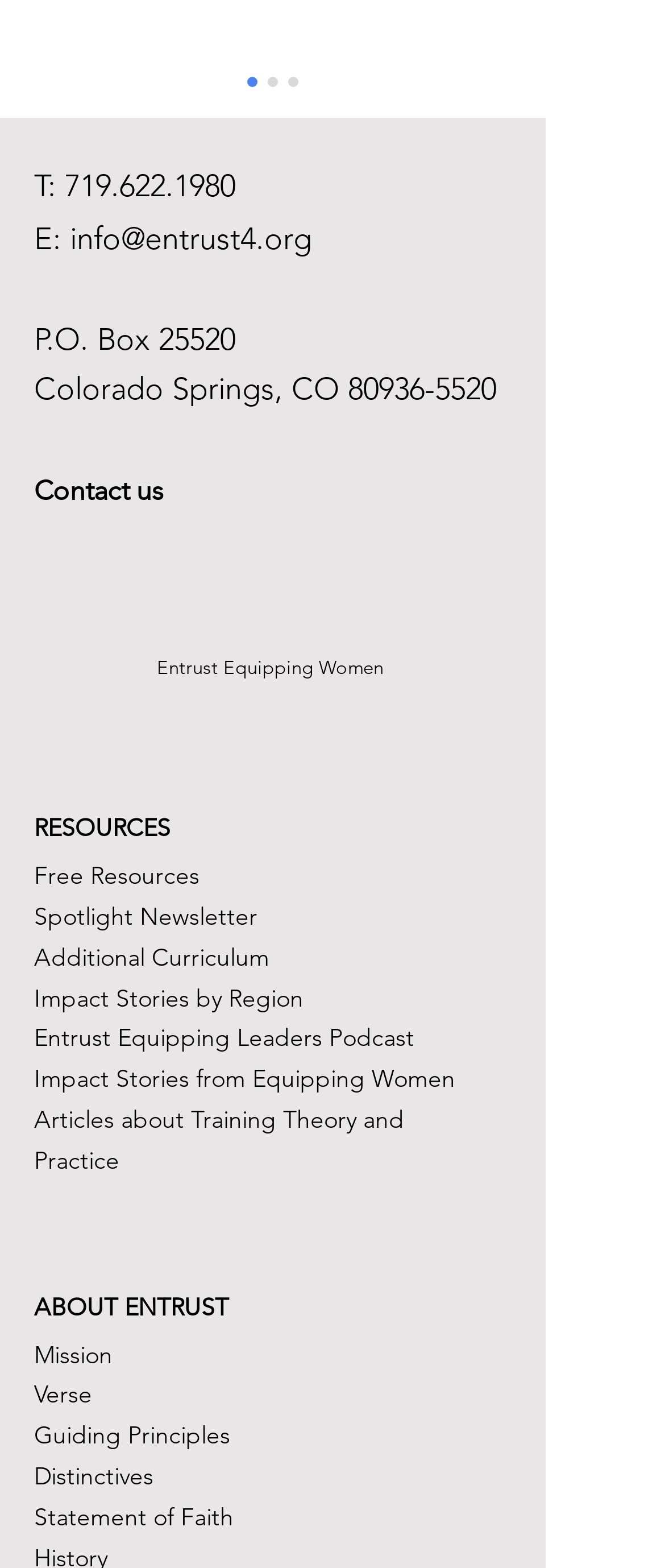Identify the bounding box for the UI element described as: "Statement of Faith". Ensure the coordinates are four float numbers between 0 and 1, formatted as [left, top, right, bottom].

[0.051, 0.957, 0.351, 0.977]